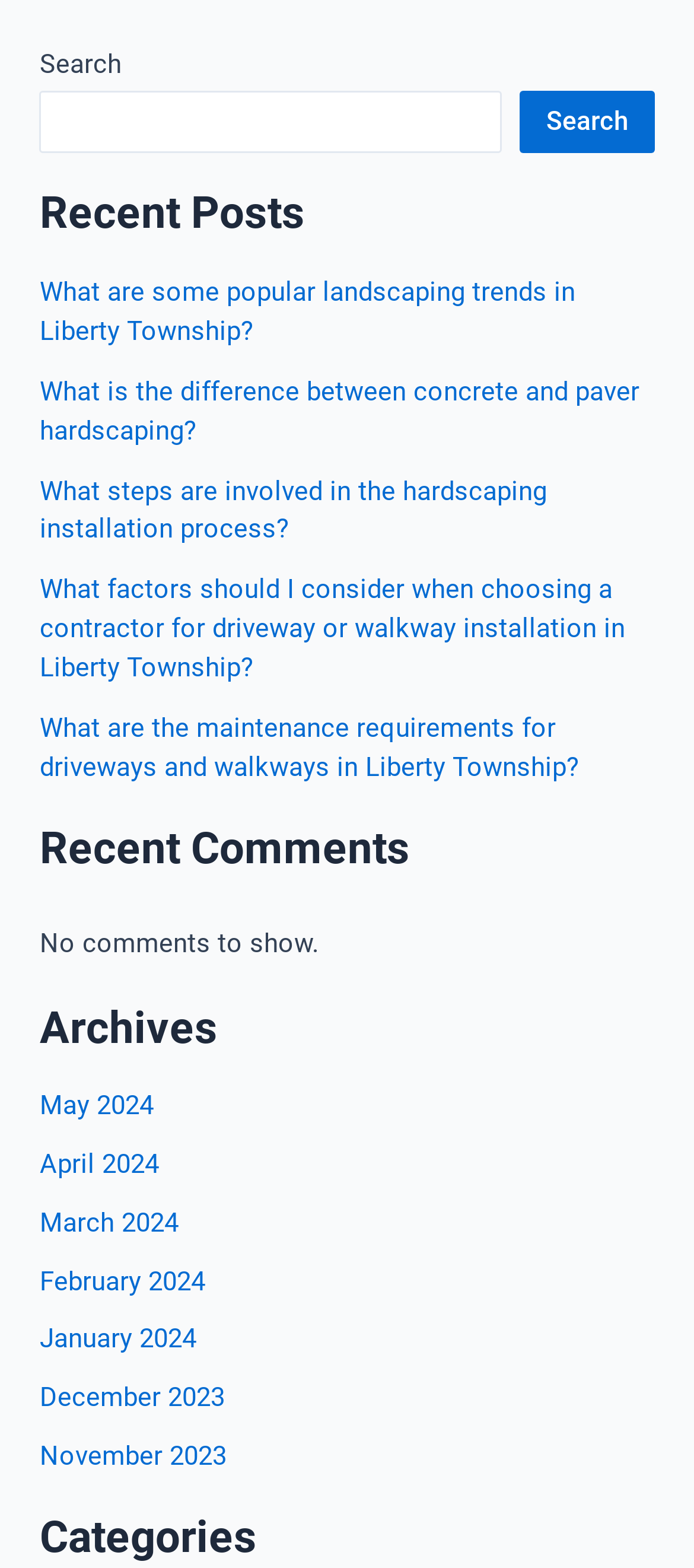Locate the bounding box coordinates of the element that needs to be clicked to carry out the instruction: "Read recent post about landscaping trends". The coordinates should be given as four float numbers ranging from 0 to 1, i.e., [left, top, right, bottom].

[0.058, 0.176, 0.829, 0.221]